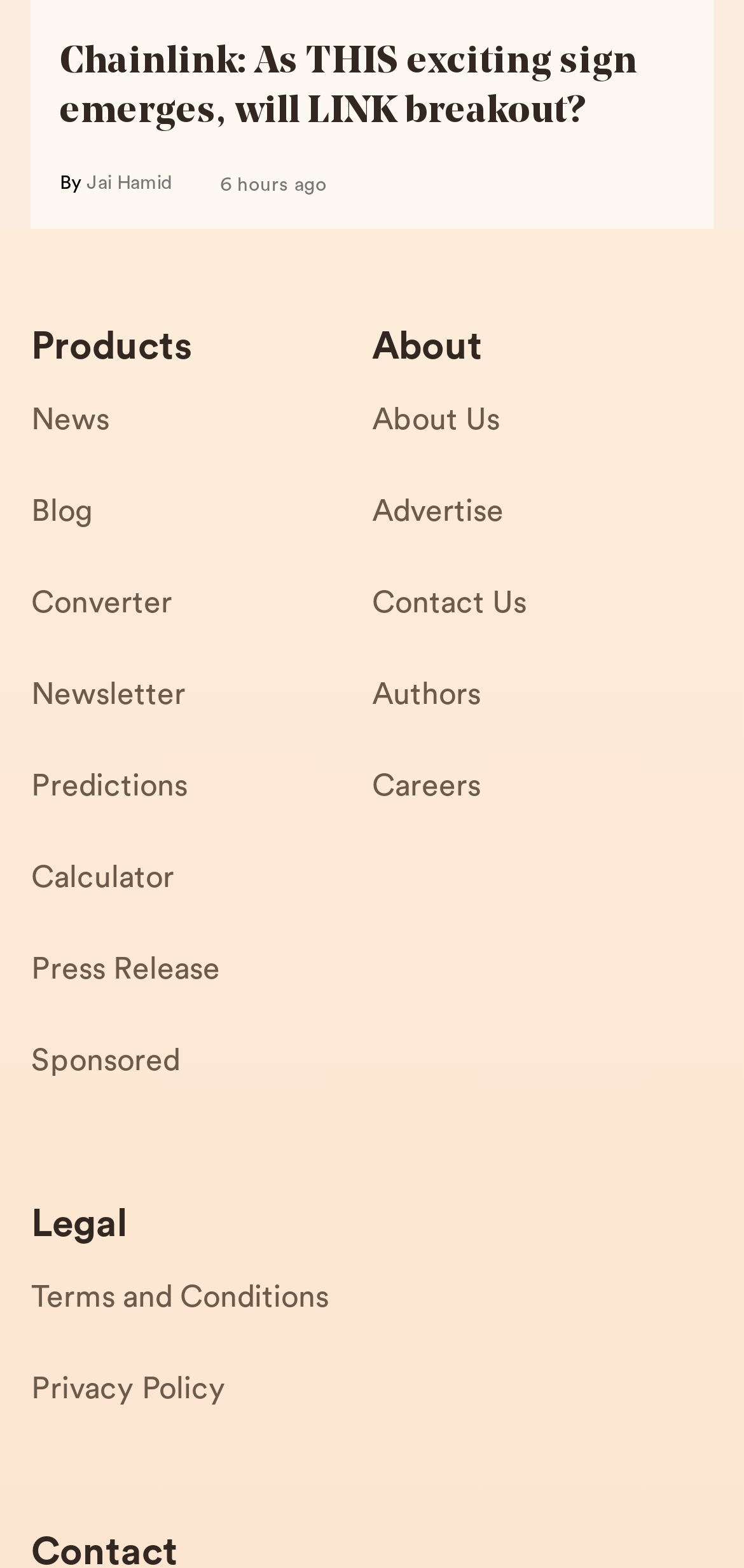Find the bounding box coordinates of the element to click in order to complete this instruction: "Read the article about Chainlink". The bounding box coordinates must be four float numbers between 0 and 1, denoted as [left, top, right, bottom].

[0.08, 0.024, 0.92, 0.087]